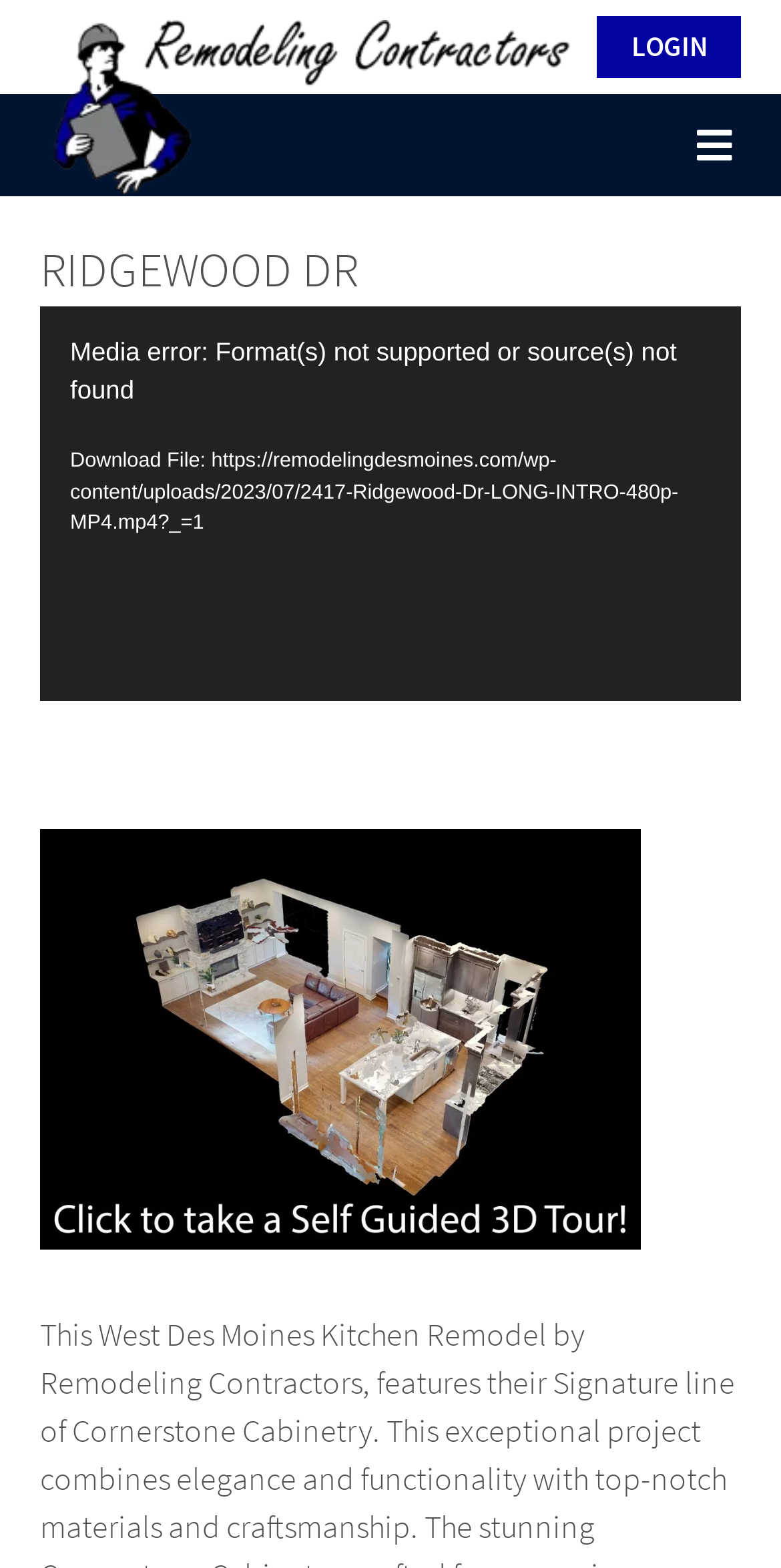Given the content of the image, can you provide a detailed answer to the question?
What is the name of the remodeling contractors?

The name of the remodeling contractors can be found in the header section of the webpage, where it is written in a large font size as 'RIDGEWOOD DR'.